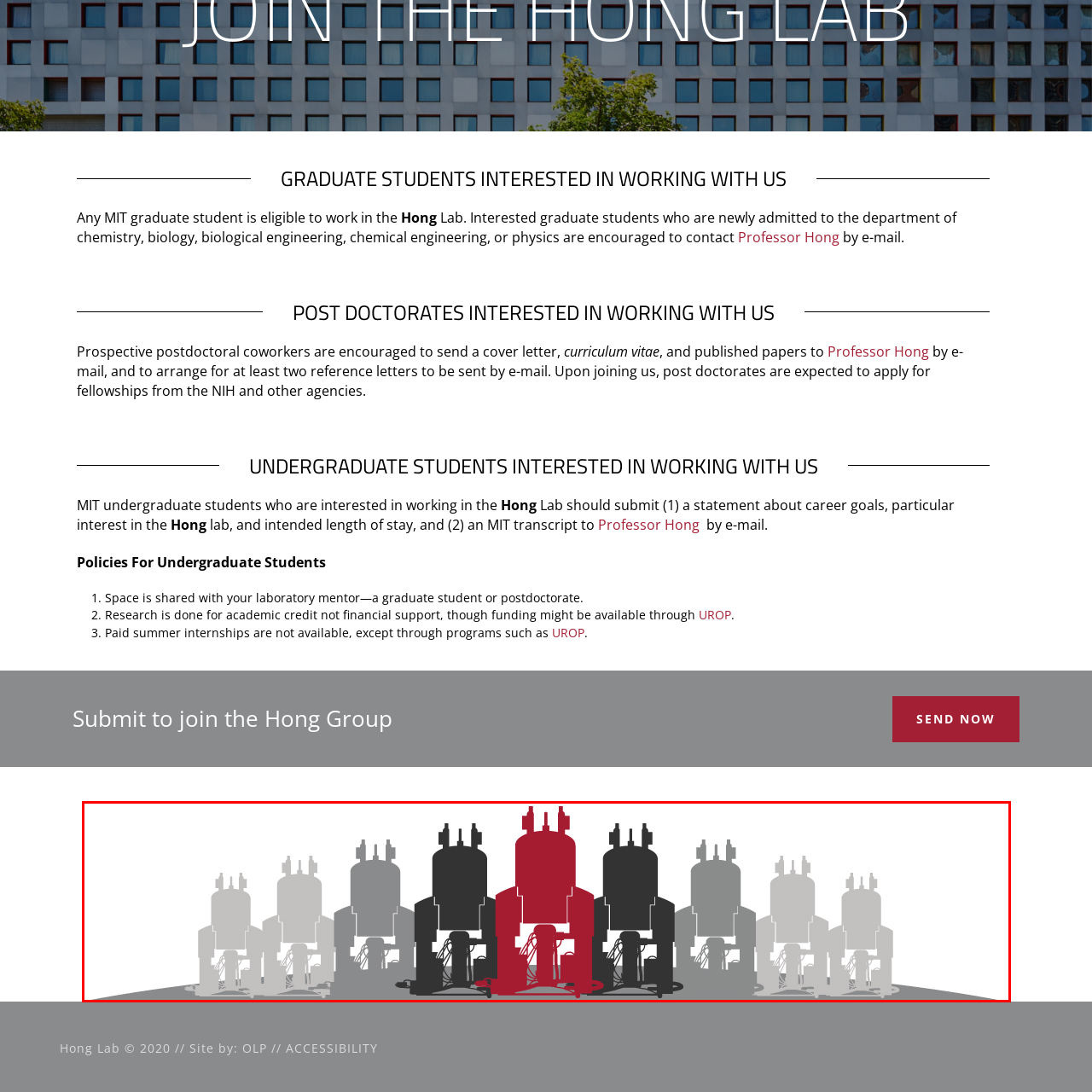What is the focus of the Hong Lab's research?
Pay attention to the image within the red bounding box and answer using just one word or a concise phrase.

Advanced scientific instrumentation